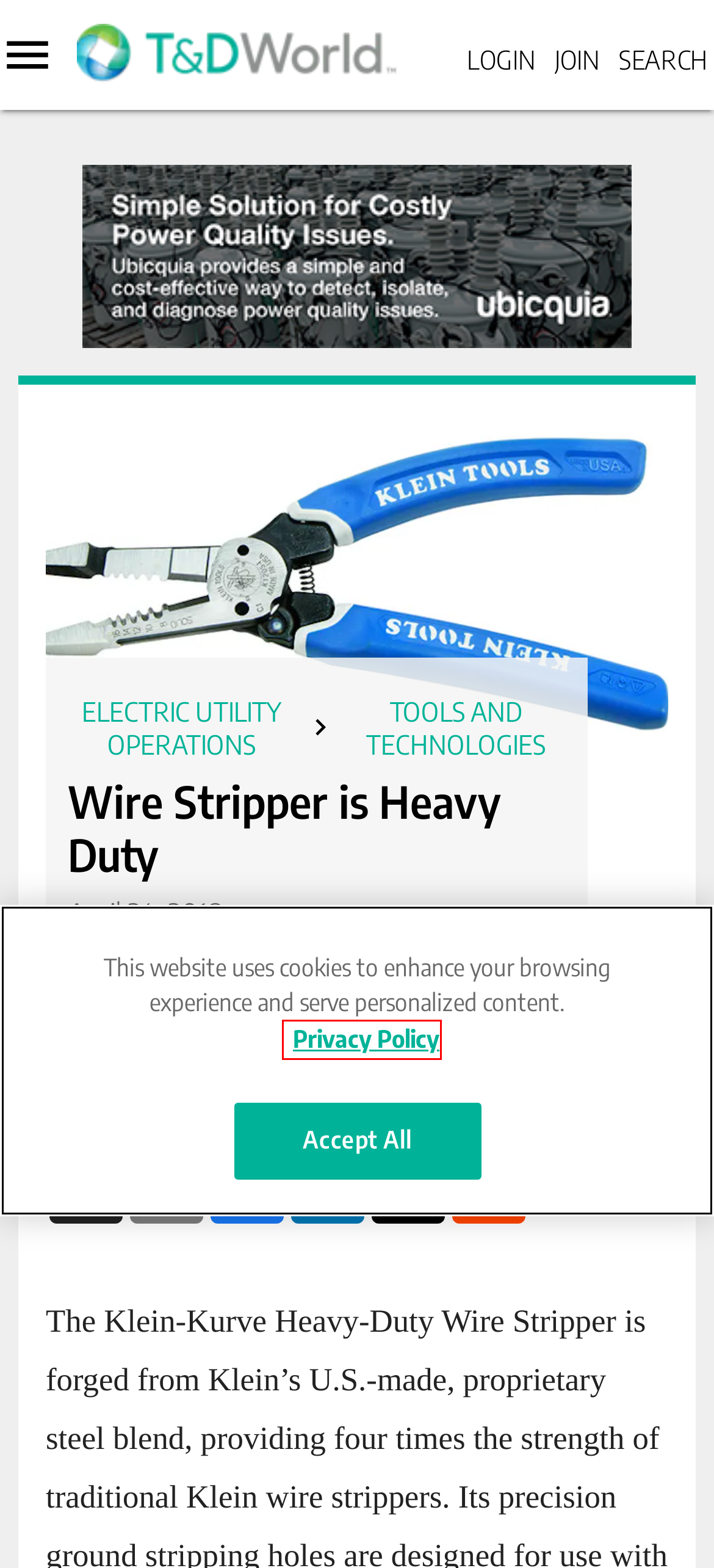You are given a screenshot of a webpage with a red bounding box around an element. Choose the most fitting webpage description for the page that appears after clicking the element within the red bounding box. Here are the candidates:
A. Elevating Utility-Scale Data: Using Generative AI to Enhance Grid Operations | T&D World
B. Transmission System Planning and Design | T&D World
C. Apps & Calculators | T&D World
D. T&D World | T&D World
E. Endeavor Business Media Legal Center
F. A Powerful Duo: Fiberglass electrical conduit in utility and solar applications | T&D World
G. T&D World Editorial Guidelines and Submission Policy | T&D World
H. Electrical Conduit Comparison Chart | T&D World

E